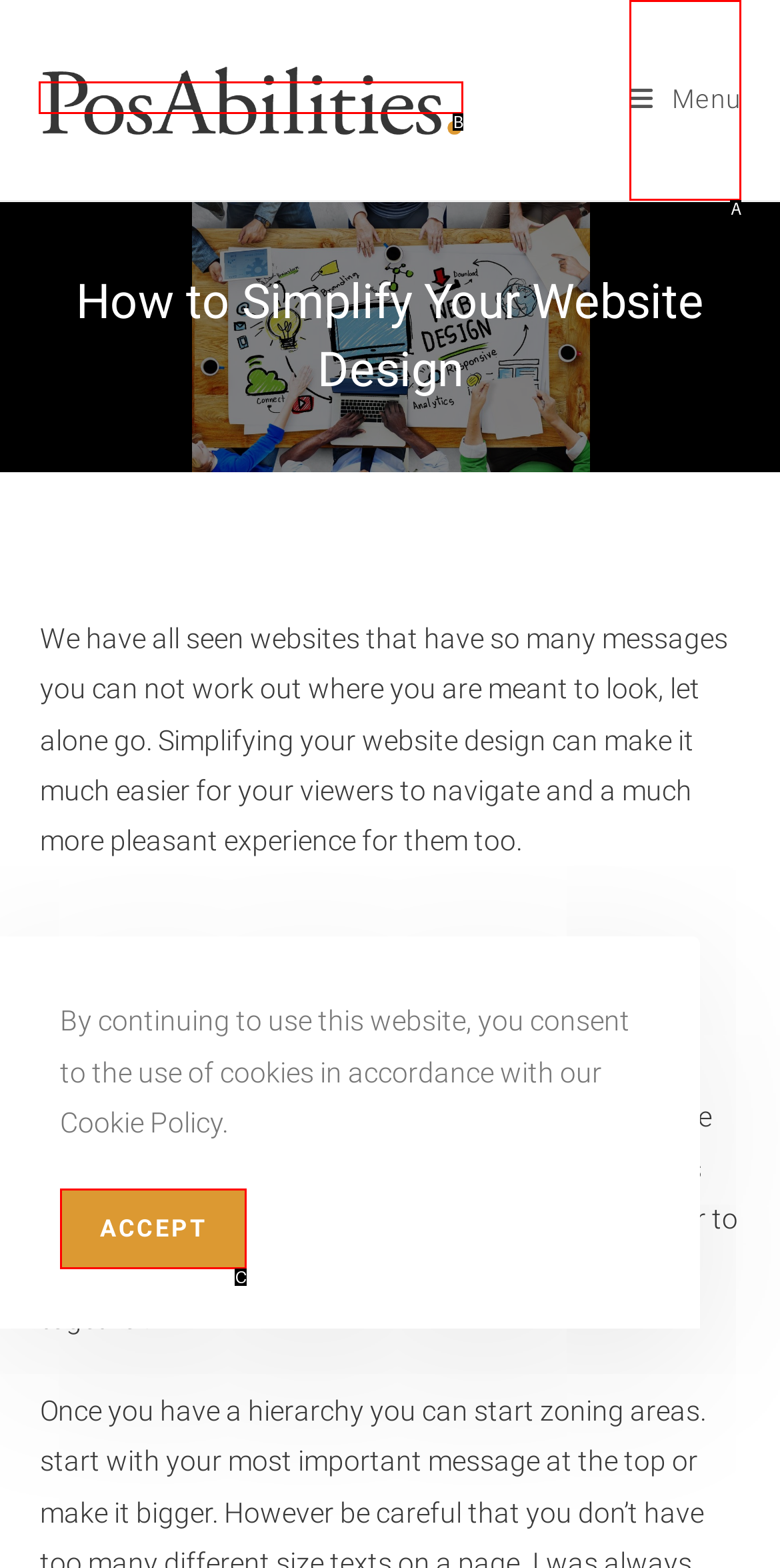Given the description: alt="PosAbilities", identify the matching HTML element. Provide the letter of the correct option.

B